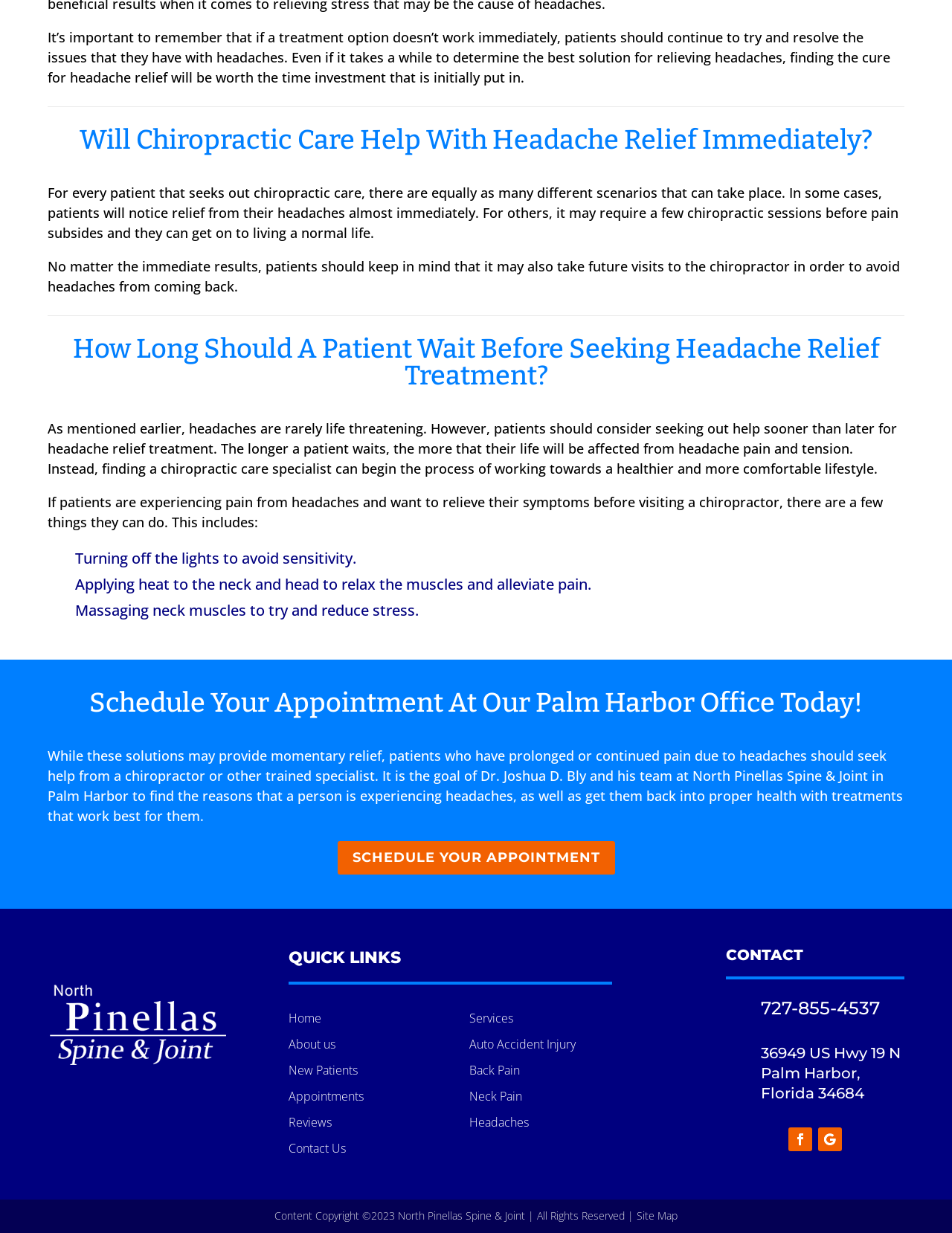What is the goal of Dr. Joshua D. Bly and his team?
Please provide a comprehensive answer based on the visual information in the image.

According to the webpage, the goal of Dr. Joshua D. Bly and his team at North Pinellas Spine & Joint is to find the reasons that a person is experiencing headaches, as well as get them back into proper health with treatments that work best for them. This suggests that their goal is to identify the underlying causes of headaches and provide effective treatments to improve the patient's health and well-being.